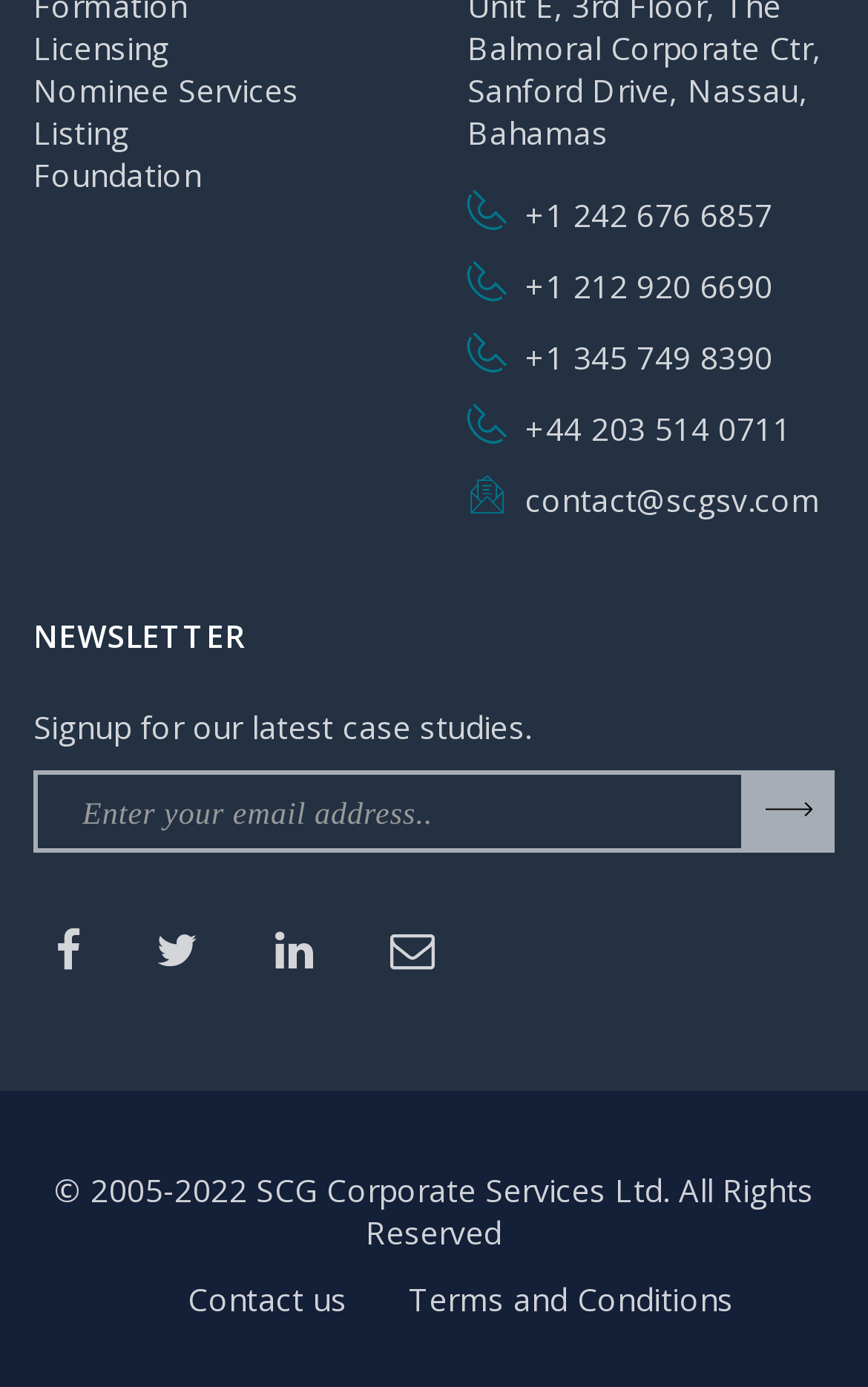What is the purpose of the textbox?
Using the visual information from the image, give a one-word or short-phrase answer.

Enter email address